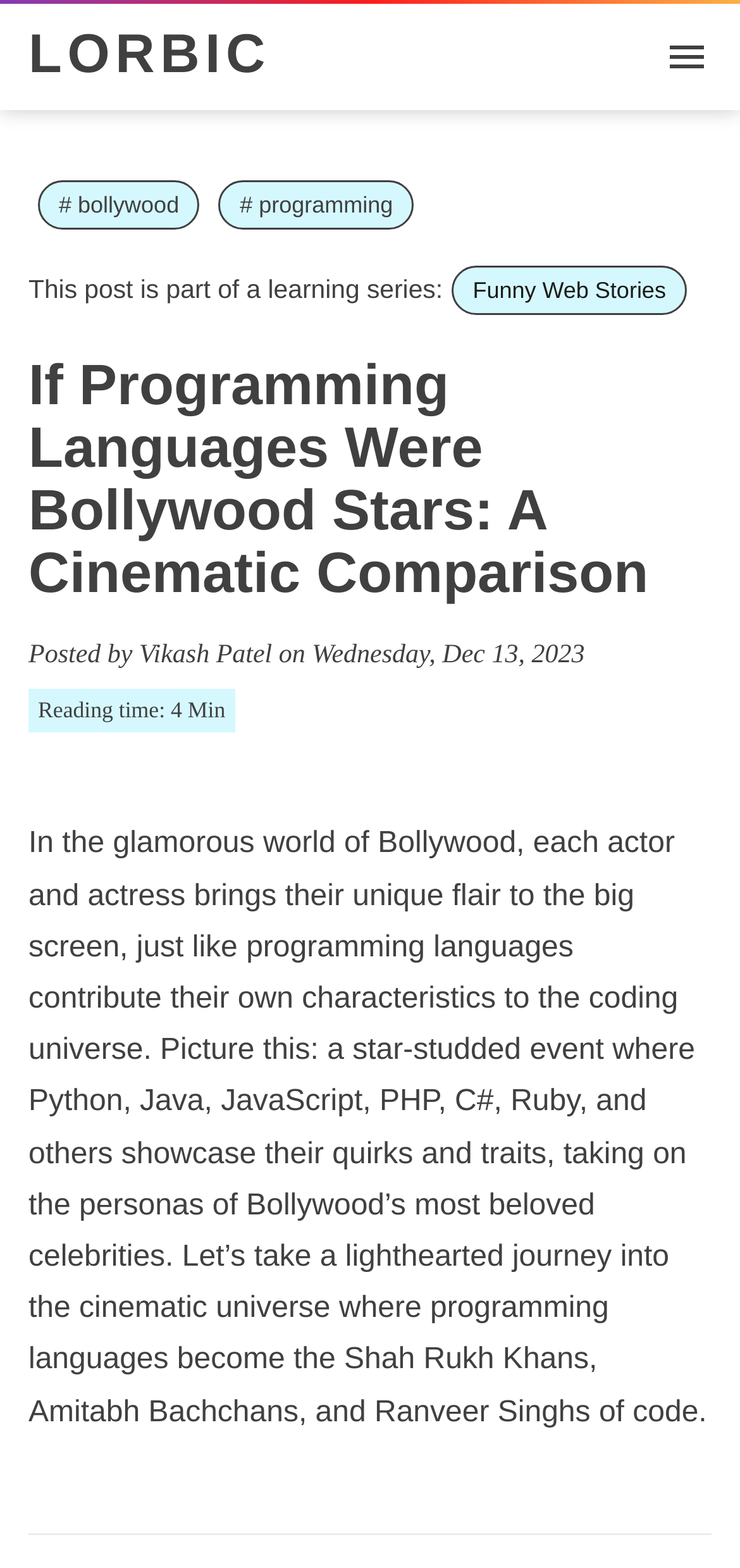Create a full and detailed caption for the entire webpage.

This webpage is a blog post titled "If Programming Languages Were Bollywood Stars: A Cinematic Comparison" by Vikash Patel, posted on December 13, 2023. At the top, there is a navigation button on the right side, labeled "Toggle navigation", and a link to the website "LORBIC" on the left side. Below these elements, there is a search textbox on the left side, where users can input commands starting with "$ grep...".

On the top-left section, there are three links: "# bollywood", "# programming", and "Funny Web Stories". The main content of the blog post starts with a heading that matches the title of the webpage. Below the heading, there is a brief description of the post, stating that it is part of a learning series. The author's name and the posting date are displayed below this description.

The main article begins with a paragraph that introduces the concept of comparing programming languages to Bollywood stars. The text explains that just like actors and actresses bring their unique flair to the big screen, programming languages contribute their own characteristics to the coding universe. The article then invites readers to imagine a star-studded event where programming languages take on the personas of Bollywood celebrities. The rest of the article, which takes around 4 minutes to read, explores this creative comparison in more detail.